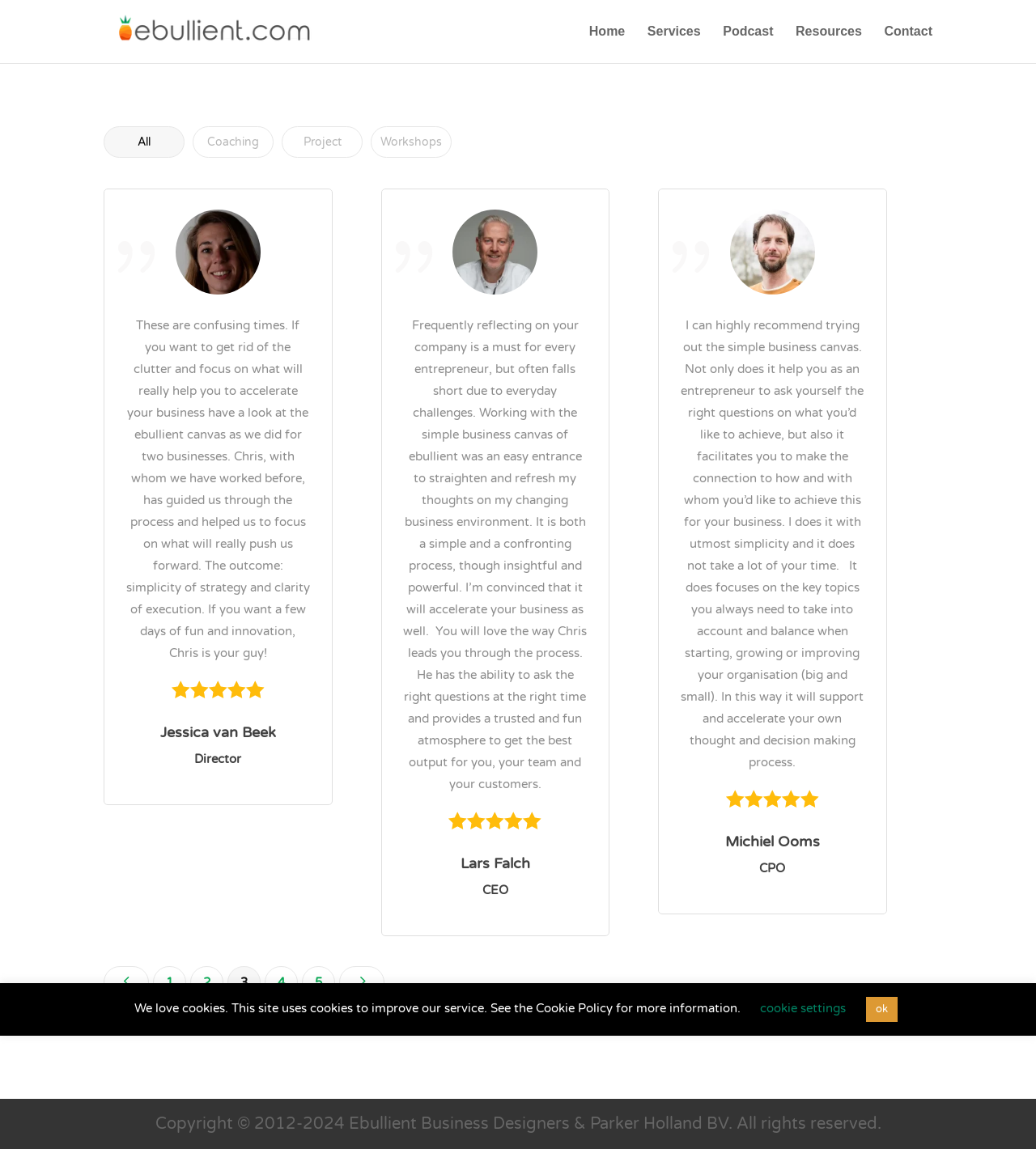Locate the bounding box coordinates of the element to click to perform the following action: 'go to page 4'. The coordinates should be given as four float values between 0 and 1, in the form of [left, top, right, bottom].

[0.1, 0.84, 0.144, 0.869]